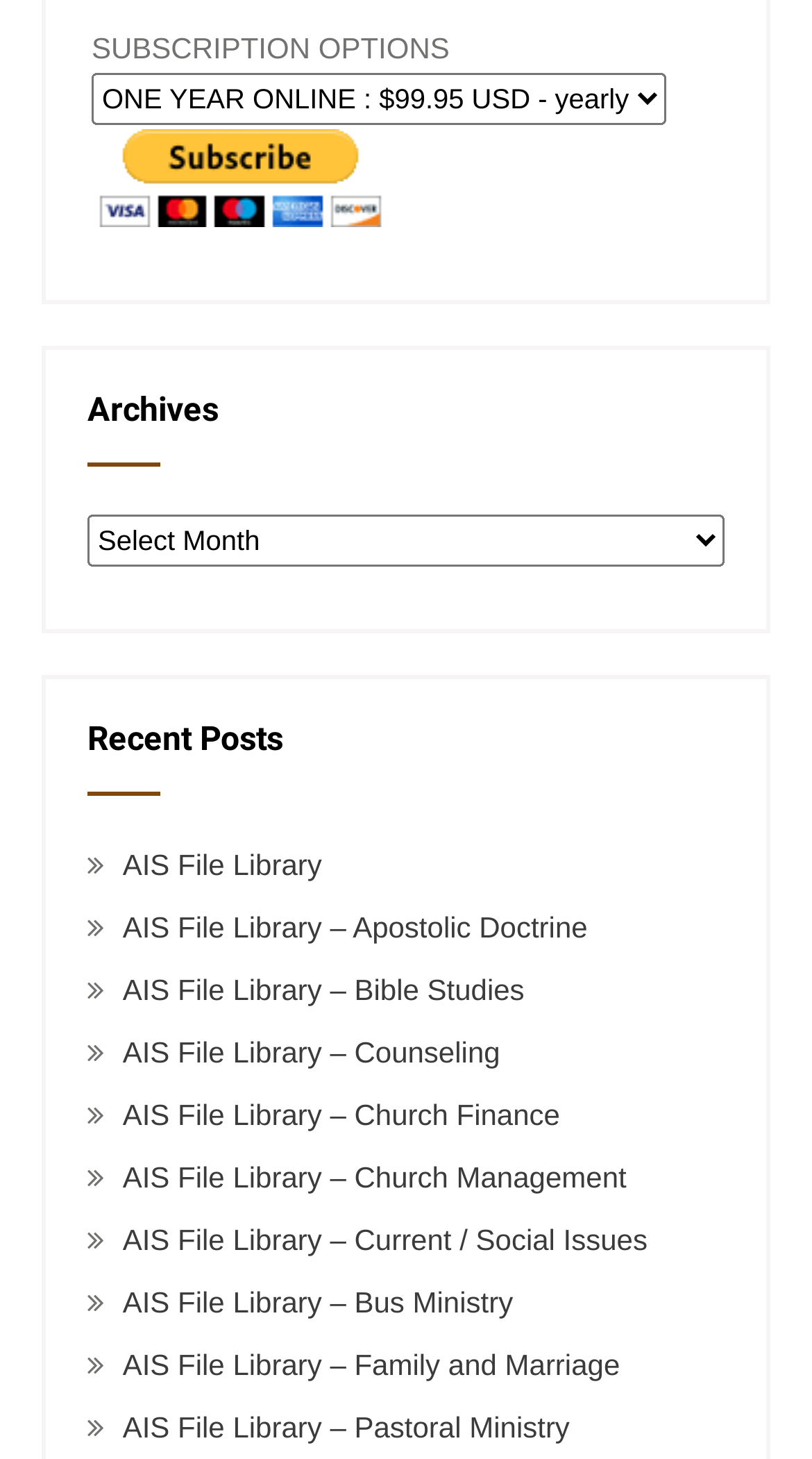Could you specify the bounding box coordinates for the clickable section to complete the following instruction: "Browse August 2018"?

None